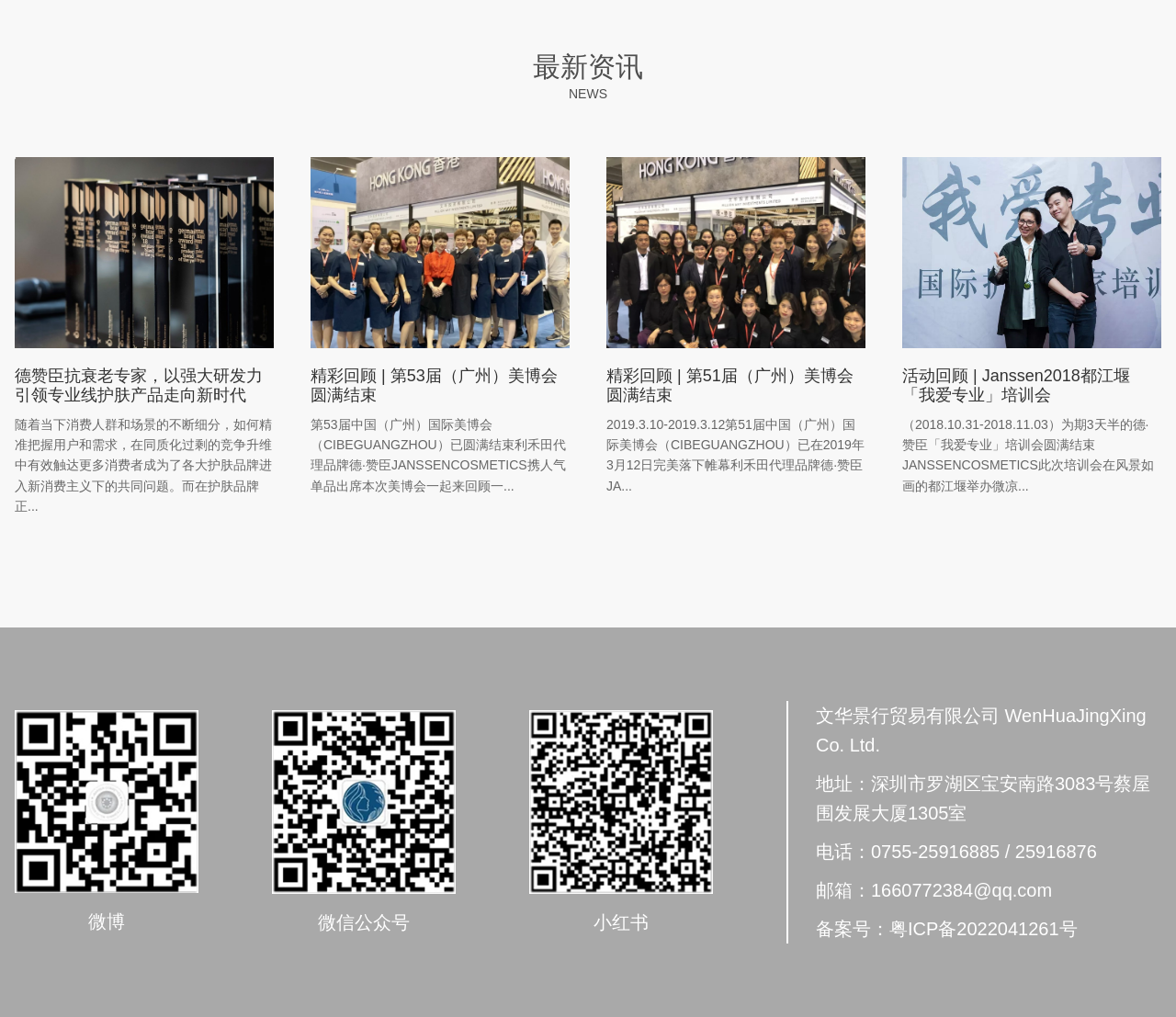Identify the bounding box coordinates for the element you need to click to achieve the following task: "Read the news about 第53届（广州）美博会". The coordinates must be four float values ranging from 0 to 1, formatted as [left, top, right, bottom].

[0.264, 0.41, 0.481, 0.485]